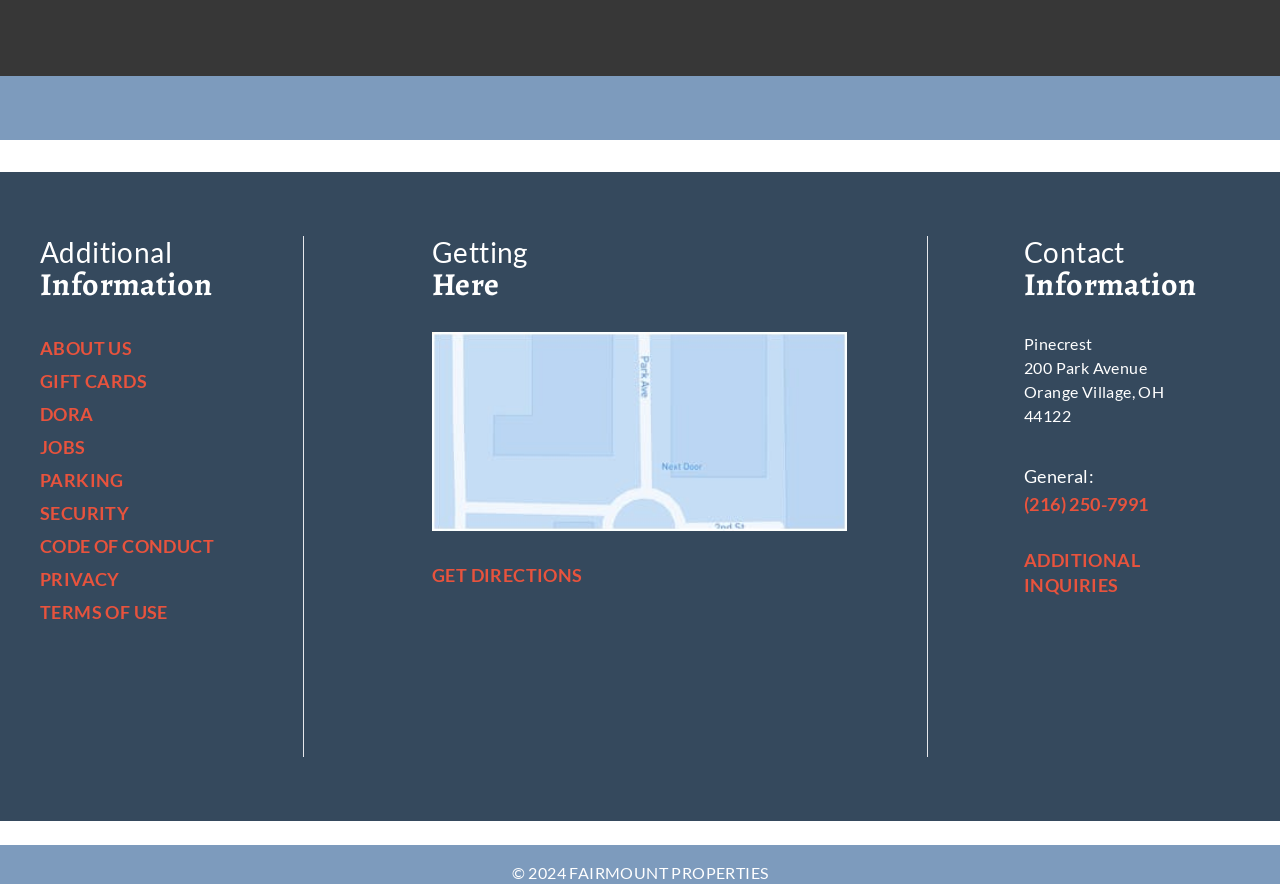Determine the bounding box coordinates for the area that should be clicked to carry out the following instruction: "View terms of use".

[0.031, 0.68, 0.131, 0.705]